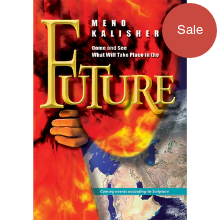Answer succinctly with a single word or phrase:
What is the shape of the symbol in the corner?

Circle